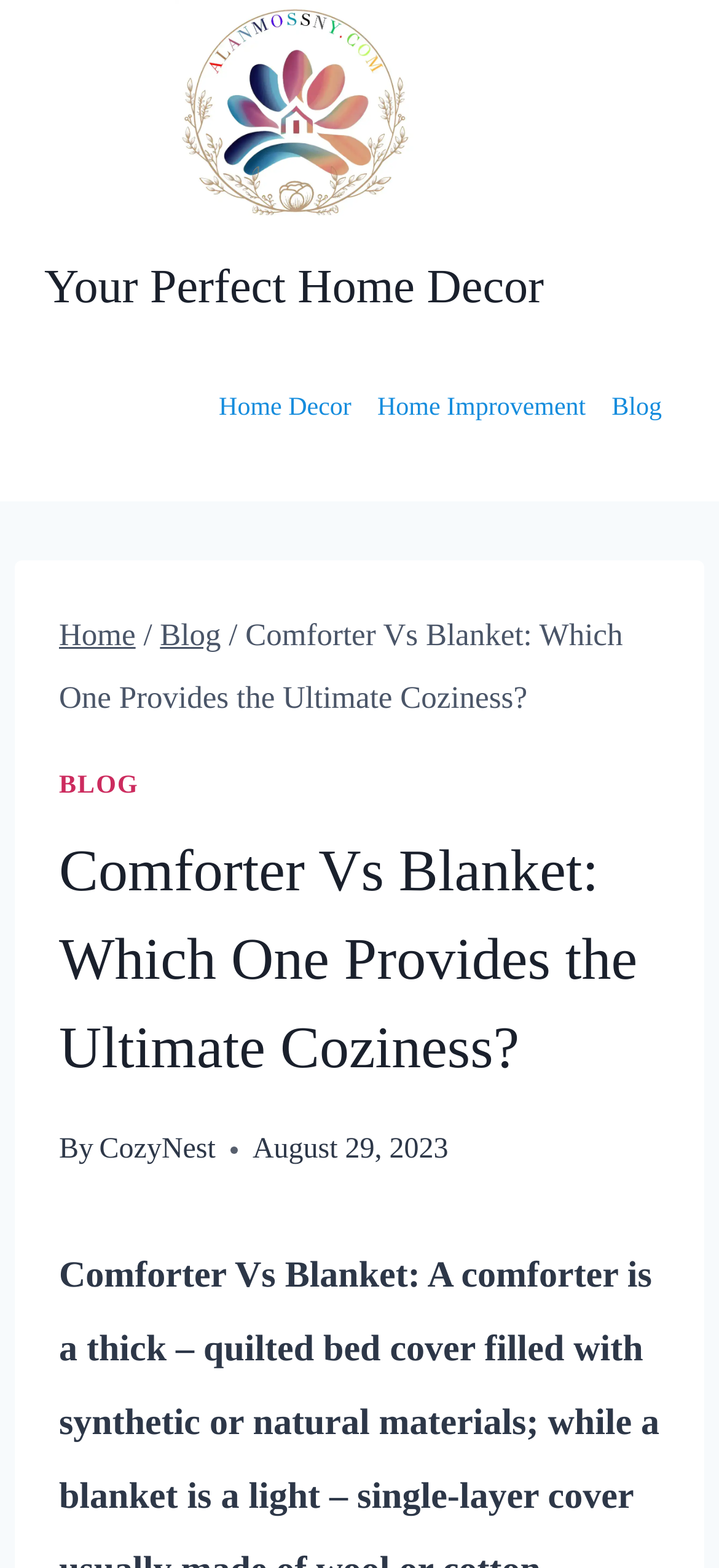How many navigation links are in the primary mobile navigation?
Based on the screenshot, provide a one-word or short-phrase response.

3